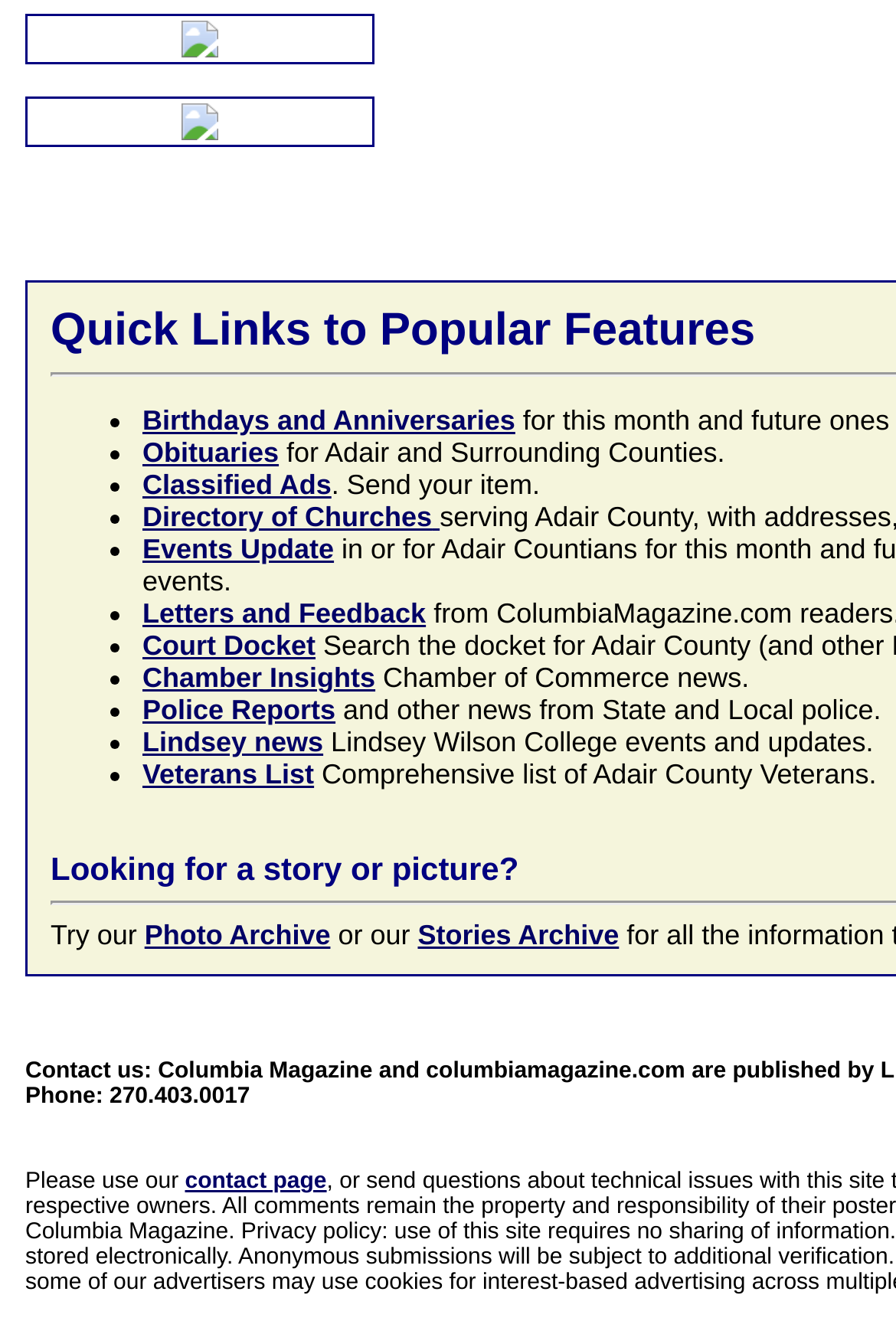Answer the question in a single word or phrase:
What is the main topic of this webpage?

News and announcements